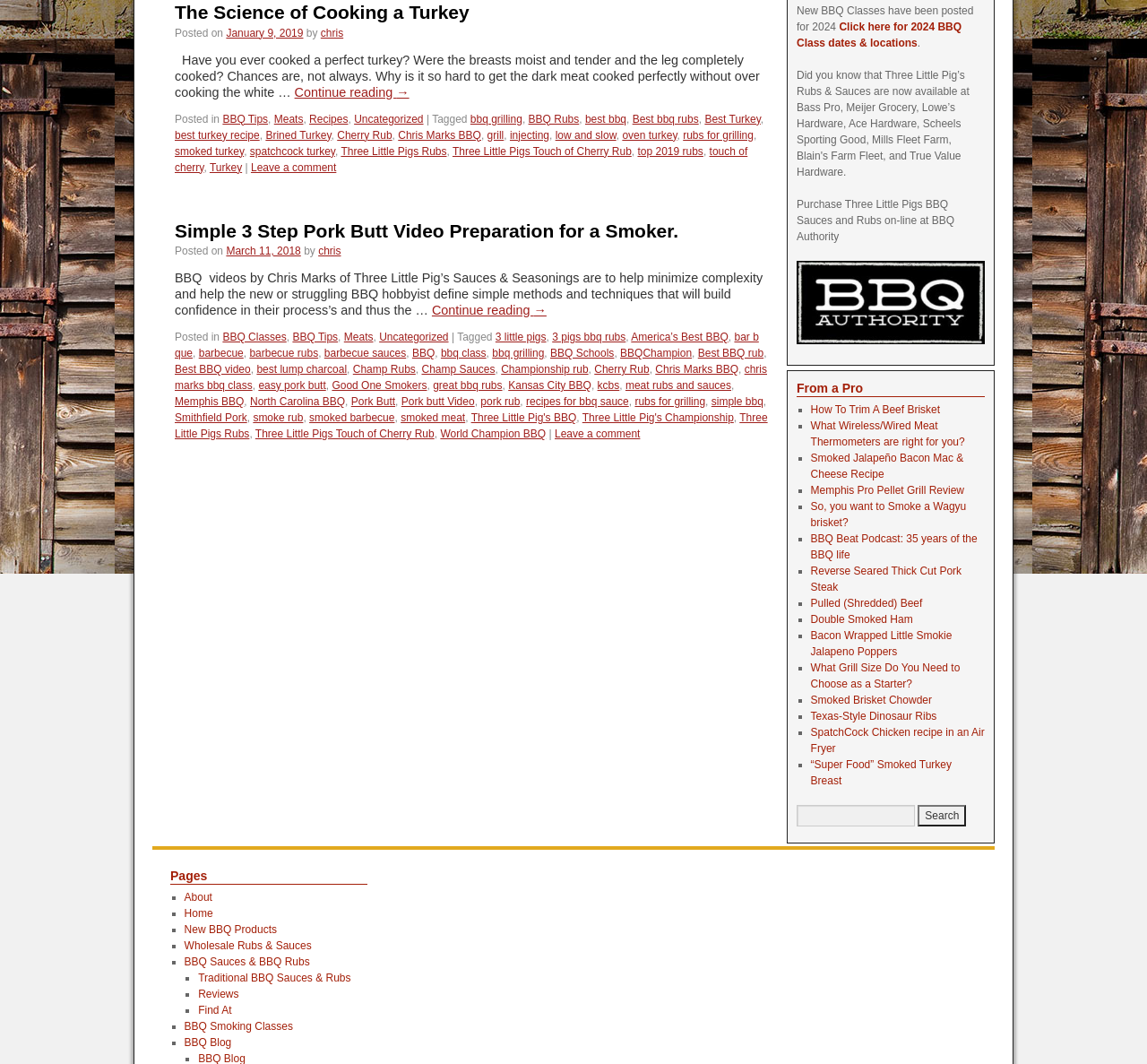Locate the UI element described by best bbq in the provided webpage screenshot. Return the bounding box coordinates in the format (top-left x, top-left y, bottom-right x, bottom-right y), ensuring all values are between 0 and 1.

[0.51, 0.106, 0.546, 0.118]